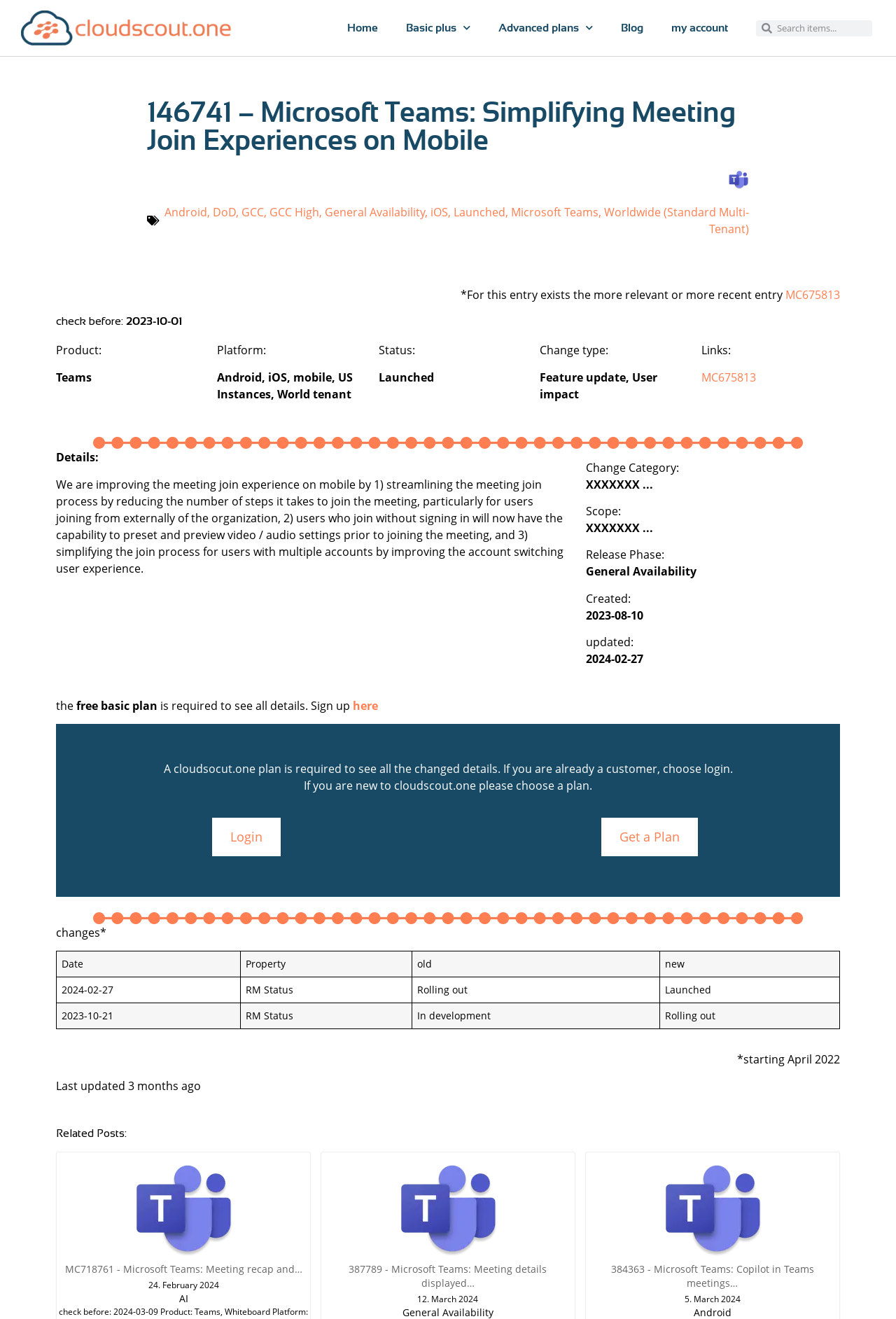Determine the bounding box coordinates for the area that needs to be clicked to fulfill this task: "Click the 'Home' link". The coordinates must be given as four float numbers between 0 and 1, i.e., [left, top, right, bottom].

[0.372, 0.009, 0.437, 0.033]